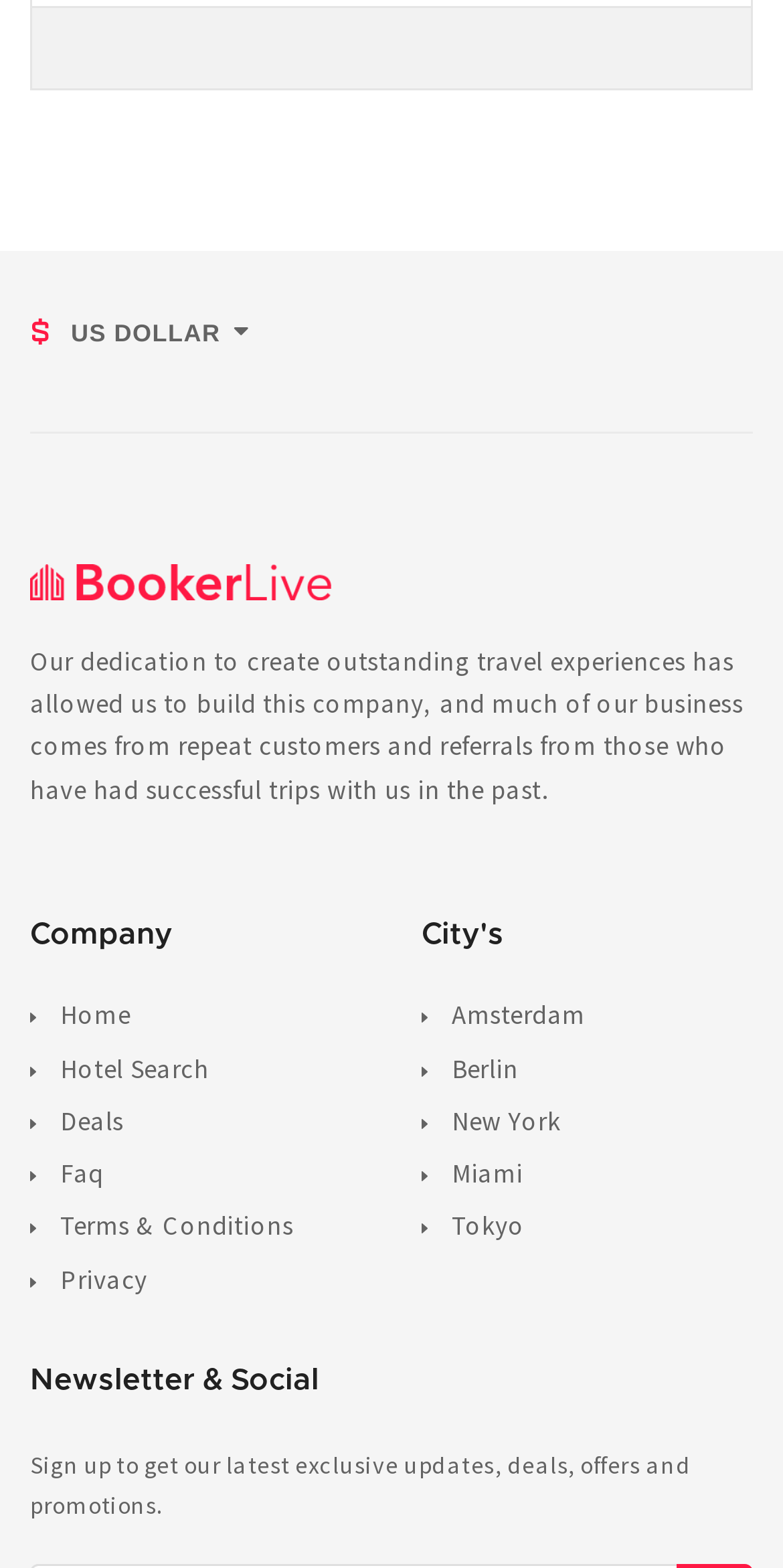What is the image about?
Please look at the screenshot and answer using one word or phrase.

Images